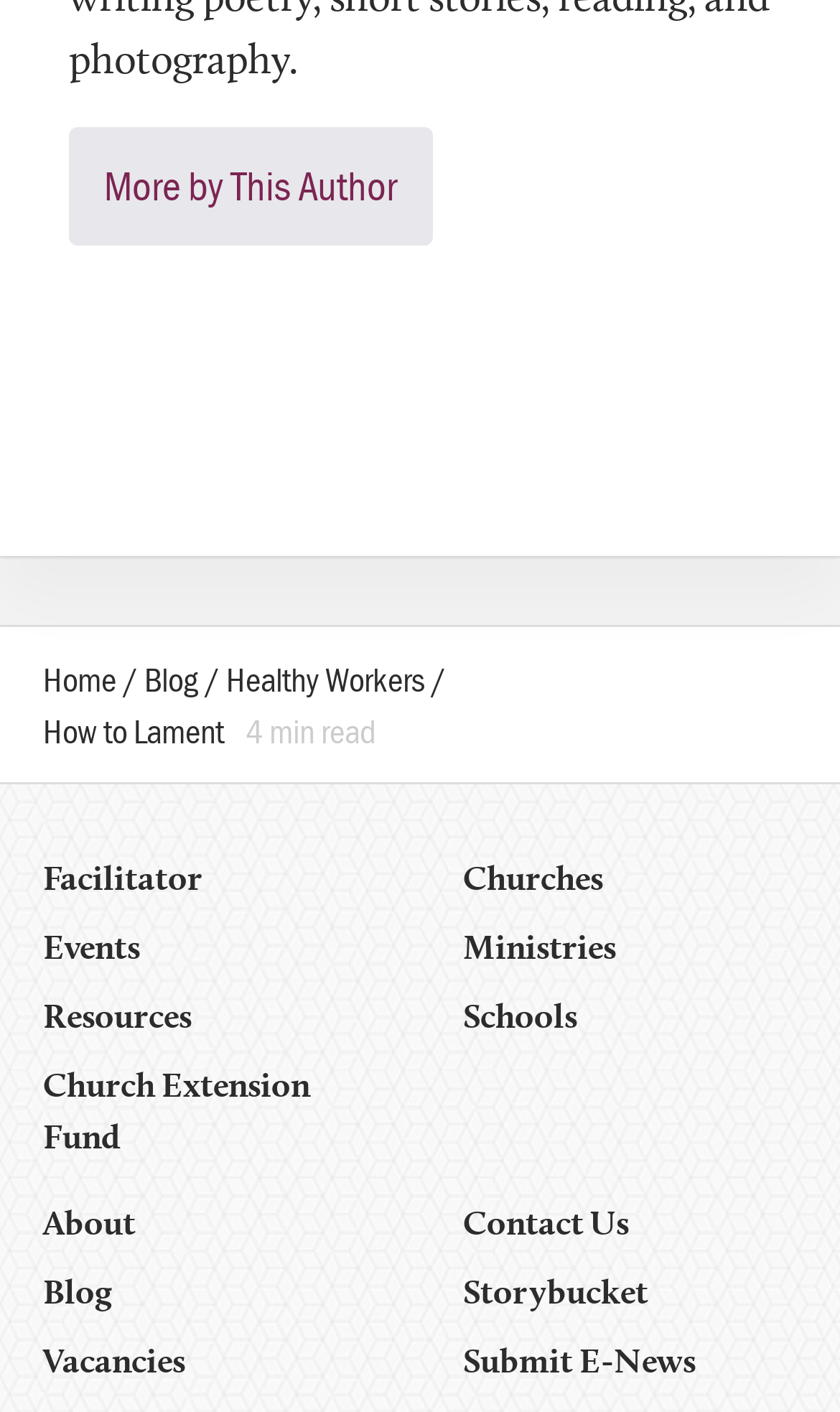Specify the bounding box coordinates of the area to click in order to execute this command: 'go to home page'. The coordinates should consist of four float numbers ranging from 0 to 1, and should be formatted as [left, top, right, bottom].

[0.051, 0.465, 0.138, 0.495]